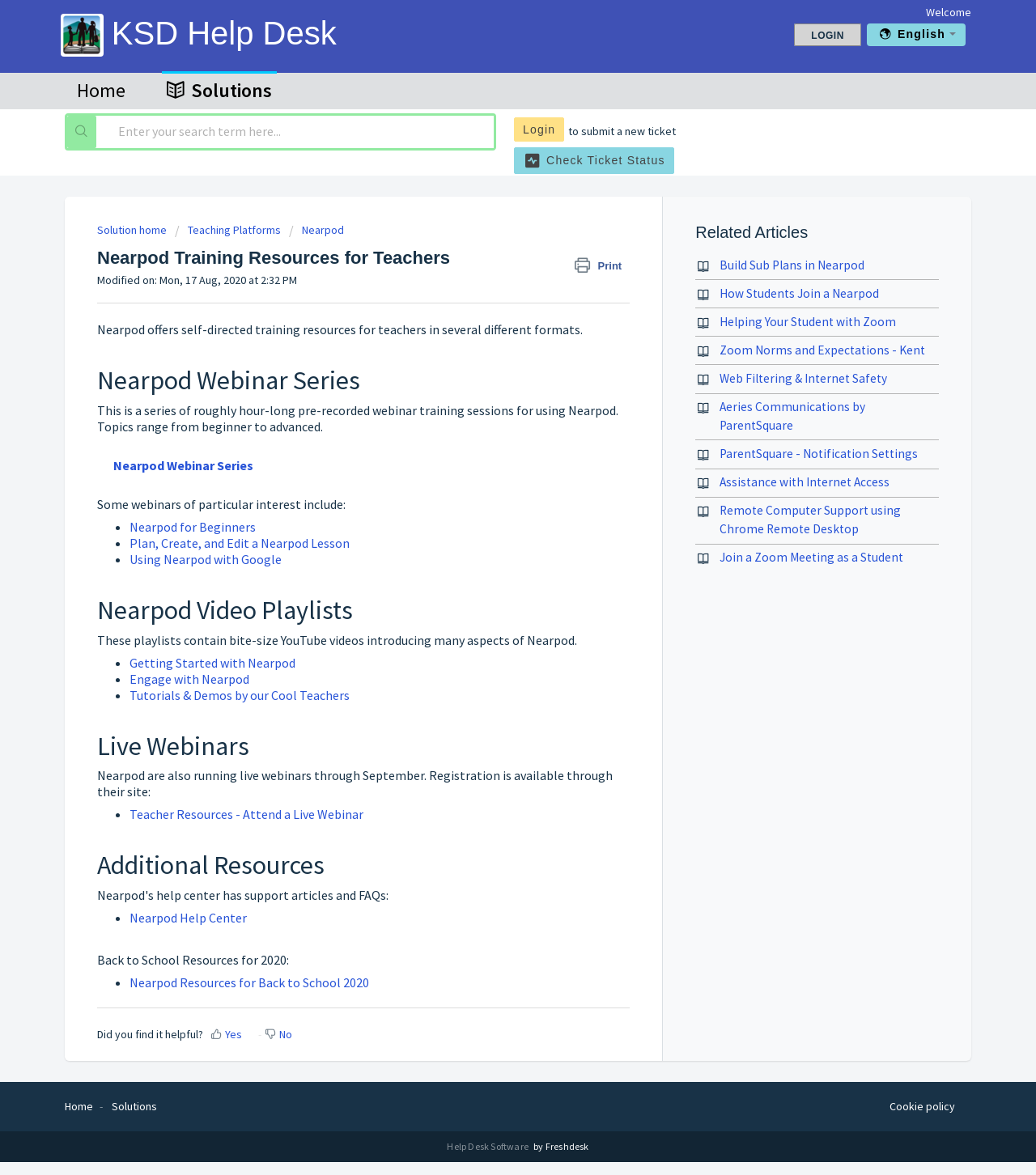Pinpoint the bounding box coordinates of the clickable area needed to execute the instruction: "Download a resource". The coordinates should be specified as four float numbers between 0 and 1, i.e., [left, top, right, bottom].

[0.459, 0.251, 0.484, 0.273]